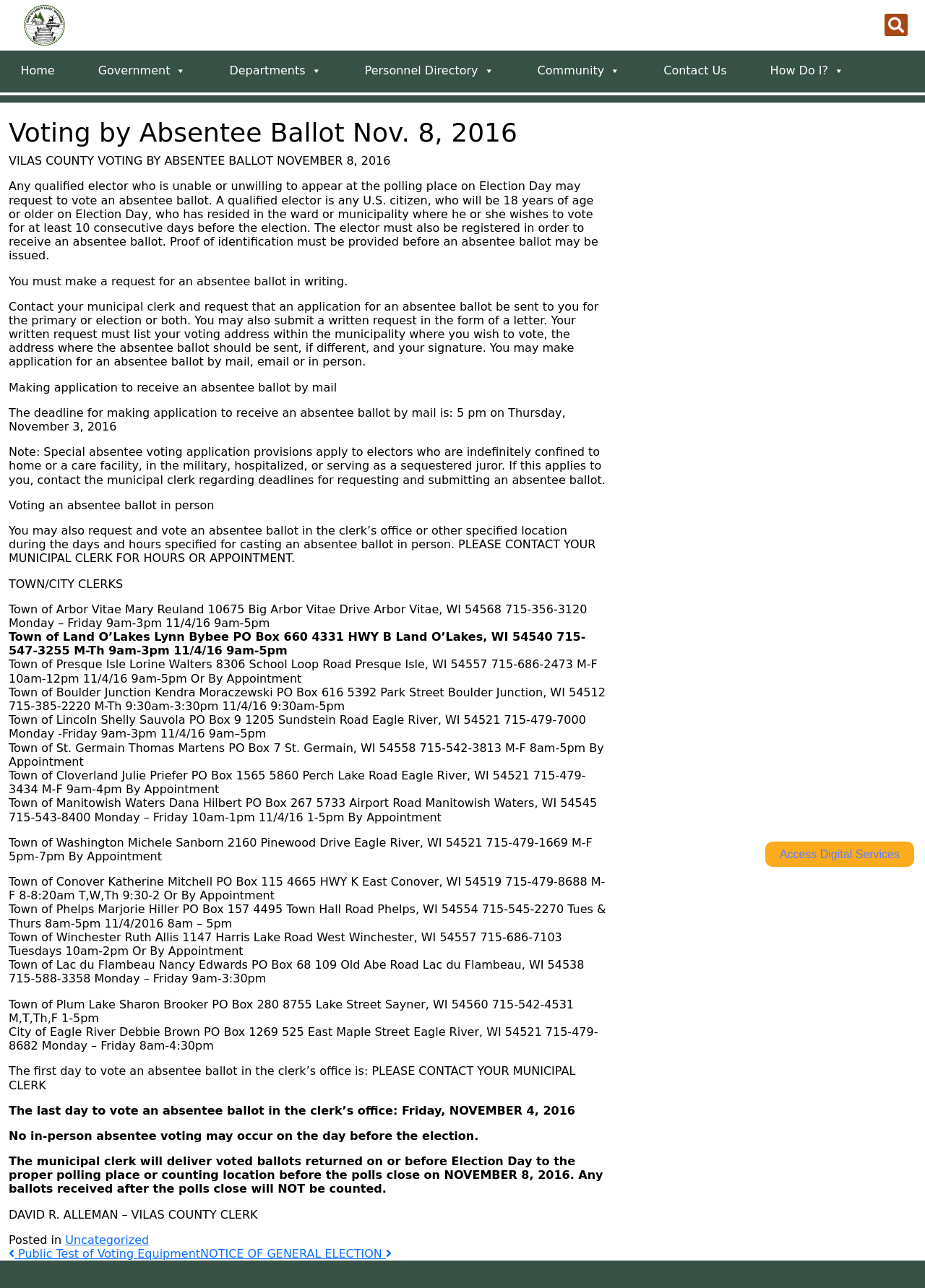What is the last day to vote an absentee ballot in the clerk's office?
Refer to the image and respond with a one-word or short-phrase answer.

Friday, November 4, 2016